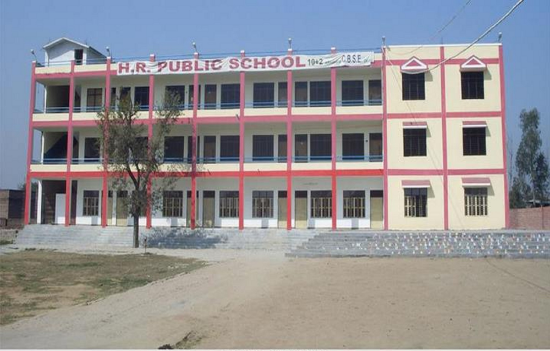Can you look at the image and give a comprehensive answer to the question:
In what year was the school founded?

According to the caption, the school was founded in 2001 by Shri Harish Chand and Smt. Ramkali Ji, which is mentioned as part of the school's foundation.